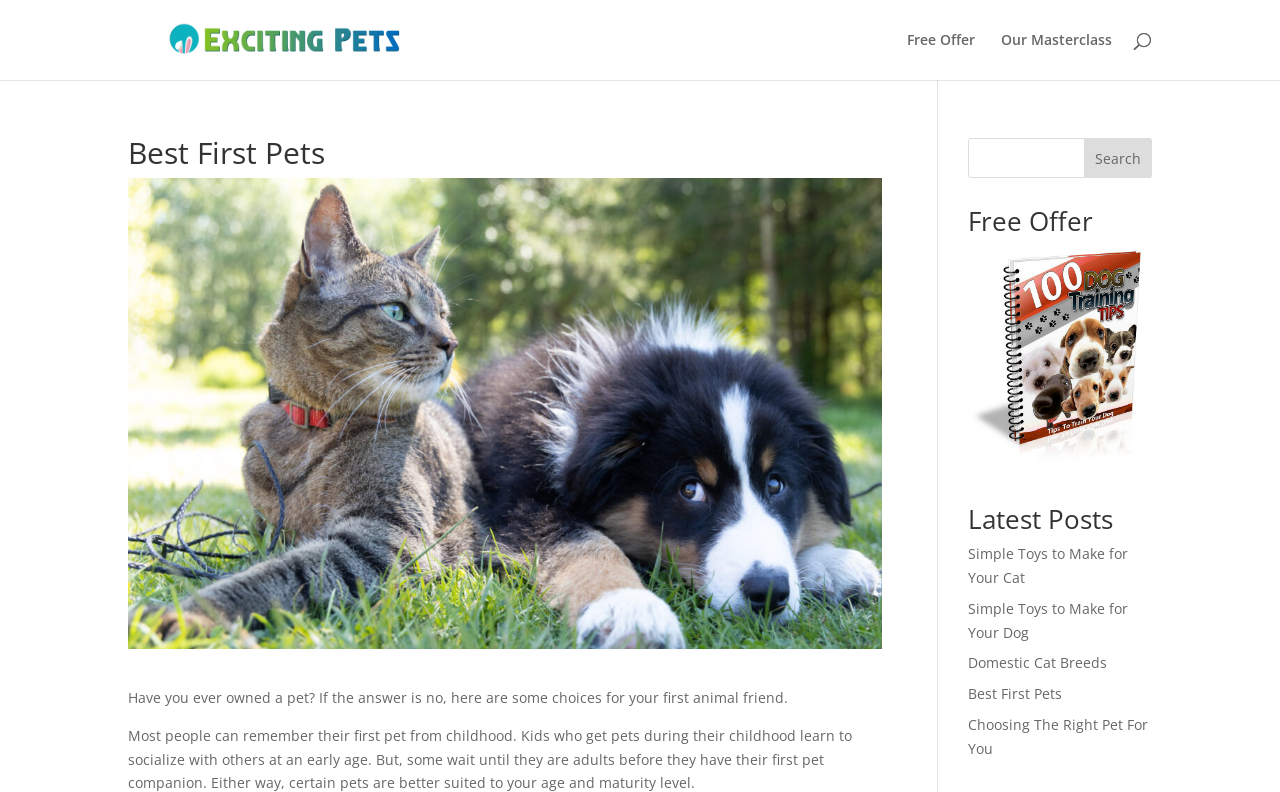Can you specify the bounding box coordinates of the area that needs to be clicked to fulfill the following instruction: "Search for a pet"?

[0.1, 0.0, 0.9, 0.001]